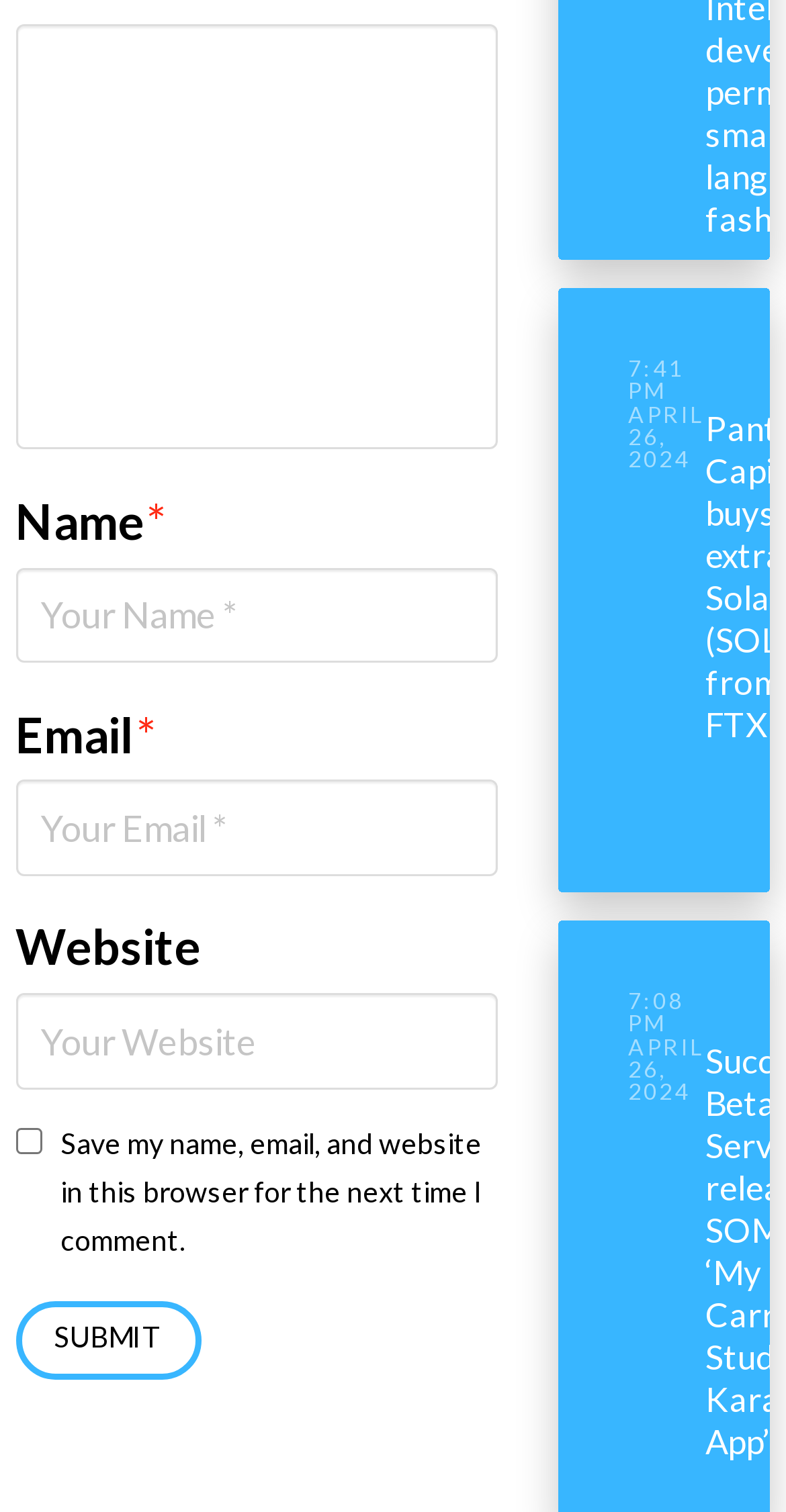Answer briefly with one word or phrase:
How many textboxes are there?

6